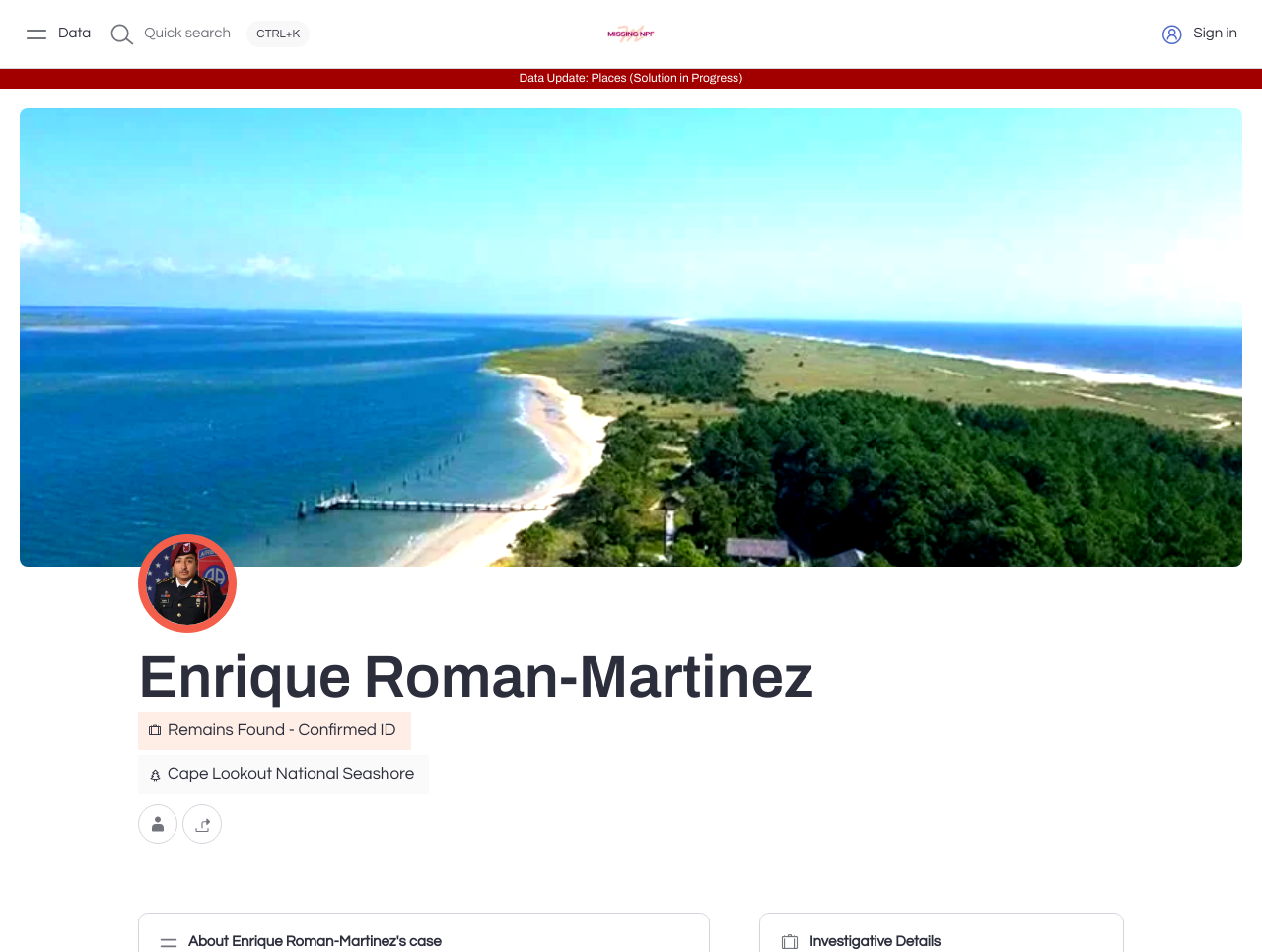Please respond to the question using a single word or phrase:
What is the type of search available?

Quick search